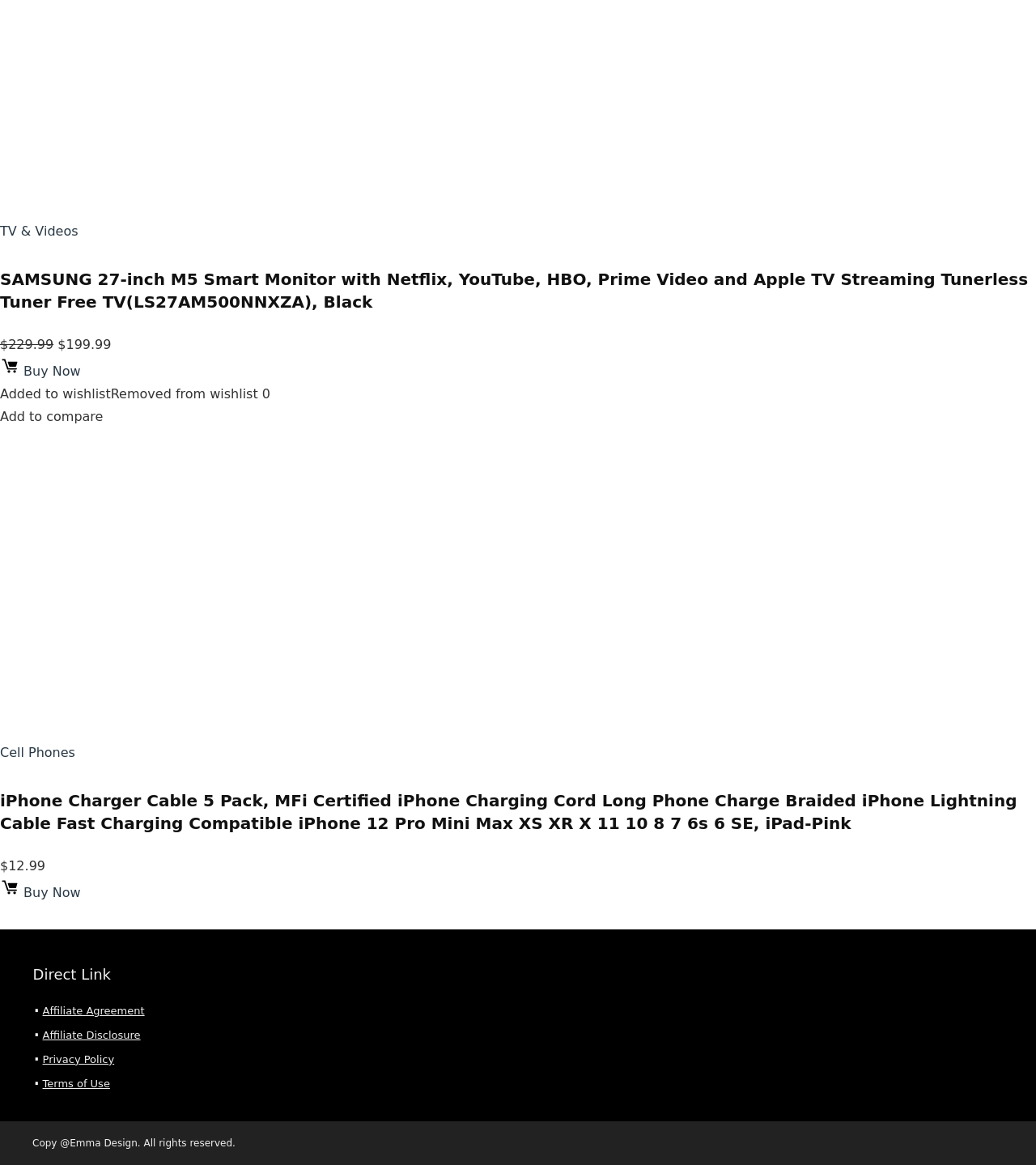What is the function of the 'Add to compare' button?
Provide an in-depth answer to the question, covering all aspects.

The 'Add to compare' button is likely used to add the current product to a comparison list, allowing users to compare the features and prices of multiple products.